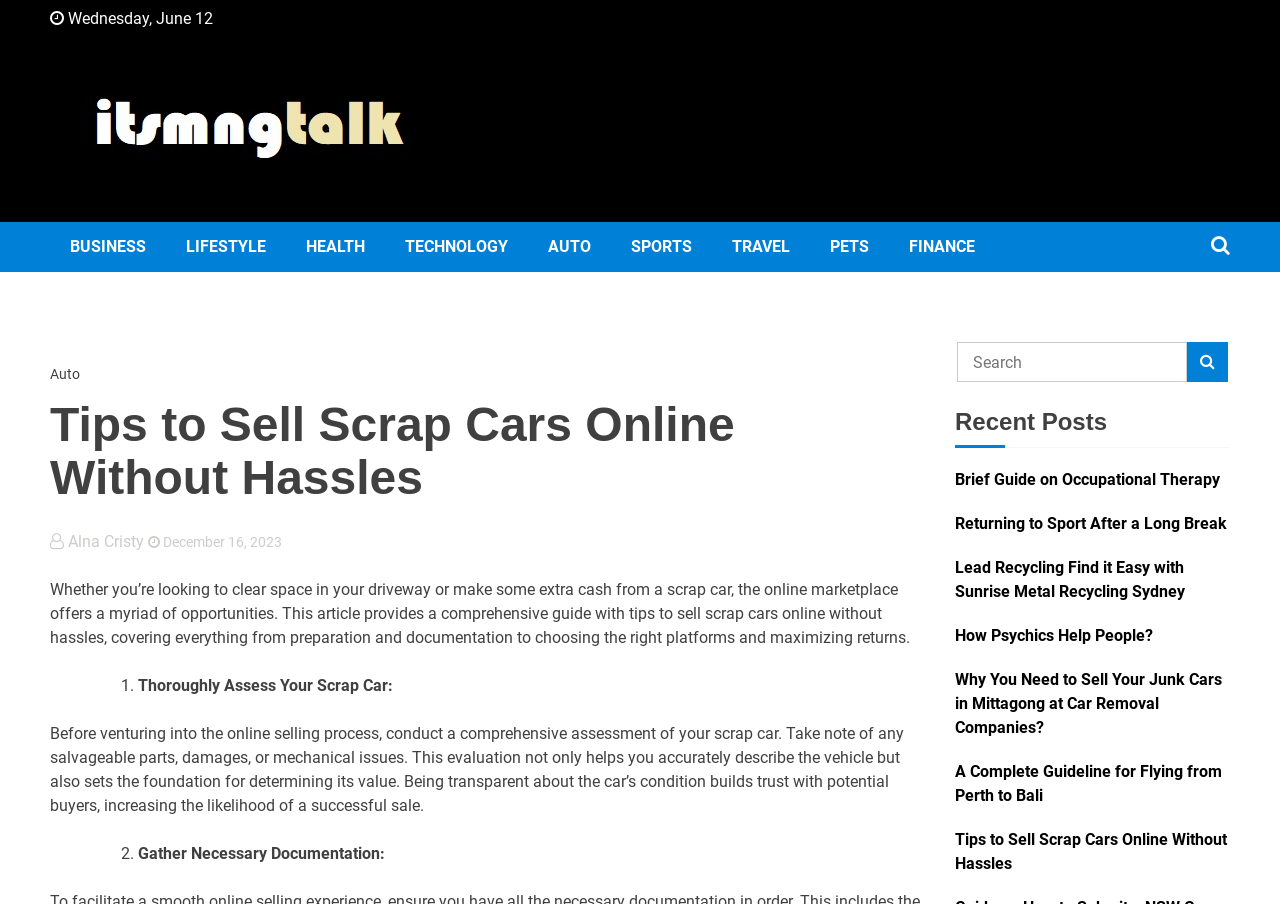Provide the bounding box coordinates for the area that should be clicked to complete the instruction: "Click on the 'TECHNOLOGY' link".

[0.301, 0.246, 0.412, 0.301]